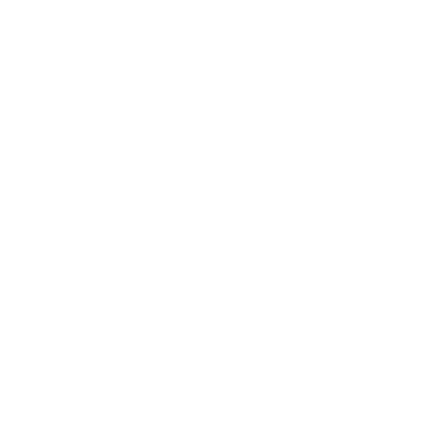What is the unique feature of the mixer machine's design?
Refer to the screenshot and deliver a thorough answer to the question presented.

The mixer machine has a unique V-shaped design, which optimizes mixing effectiveness, producing a homogeneous mixture while minimizing segregation, resulting in consistent blending results with minimal product wastage.